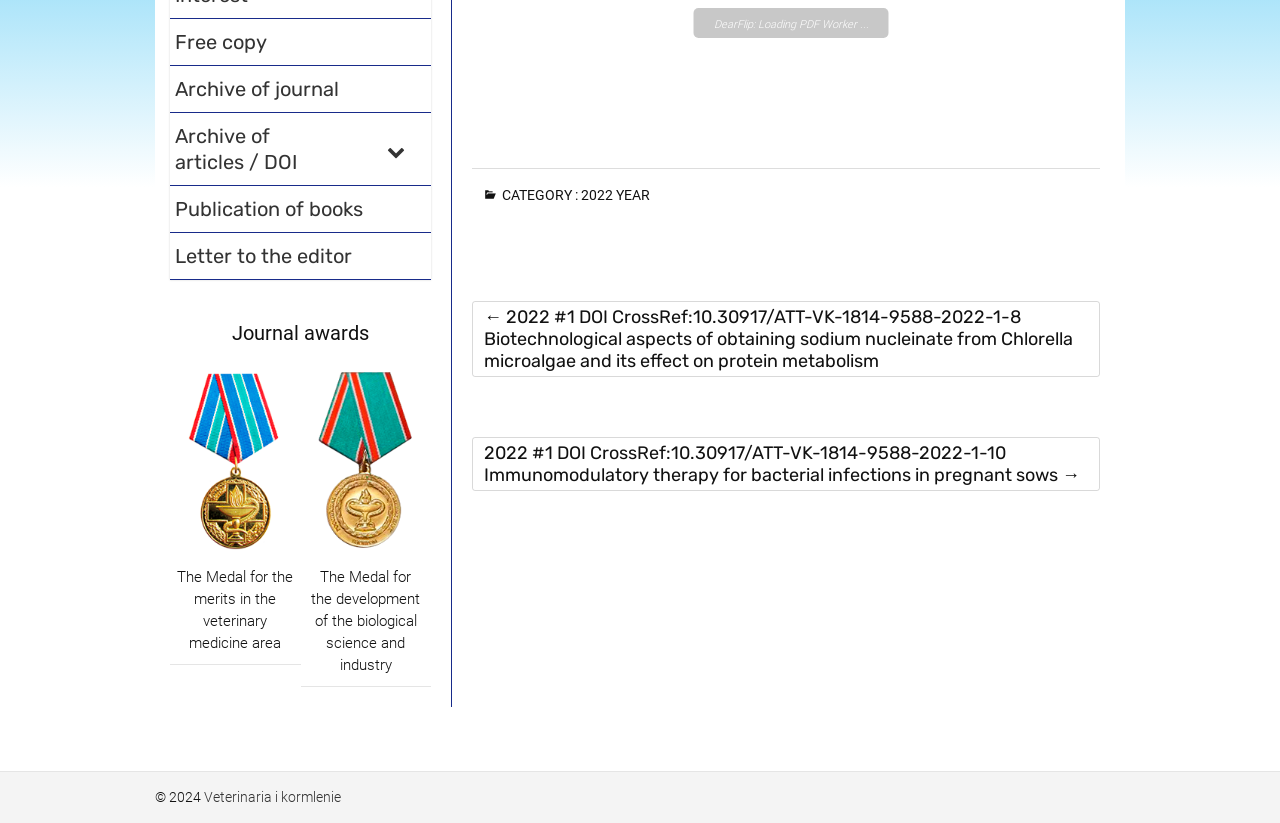Please determine the bounding box of the UI element that matches this description: 2022 year. The coordinates should be given as (top-left x, top-left y, bottom-right x, bottom-right y), with all values between 0 and 1.

[0.454, 0.224, 0.513, 0.269]